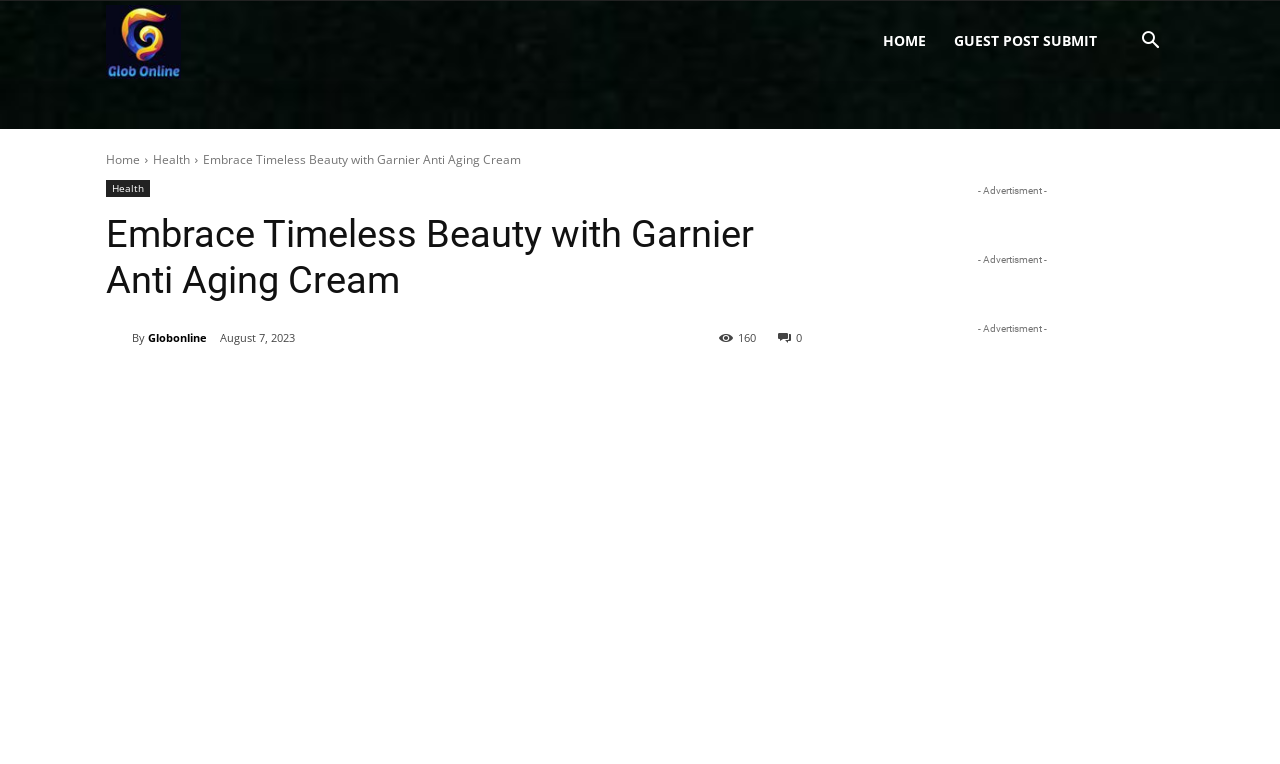When was this article published?
Look at the image and construct a detailed response to the question.

The publication date of this article can be found by looking at the time element which displays the date 'August 7, 2023'.